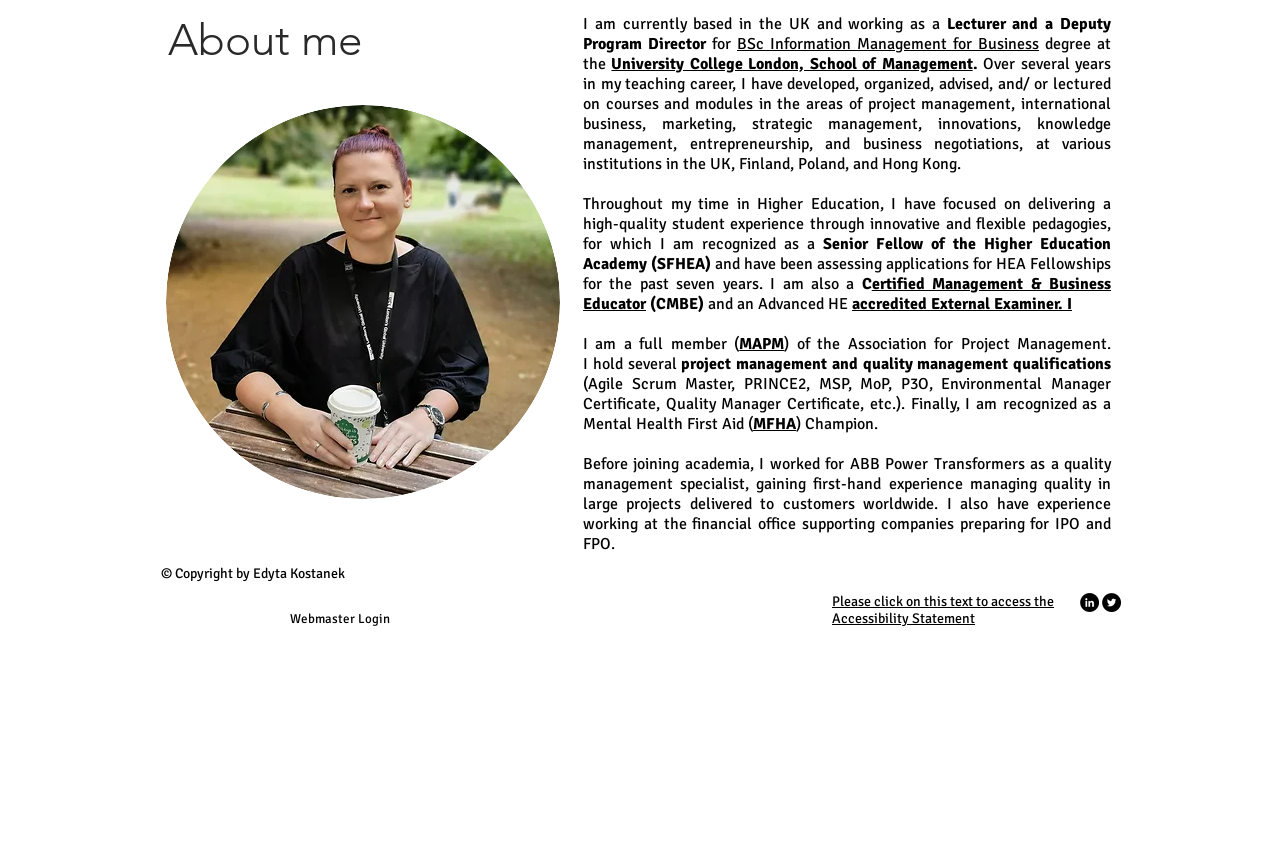Locate the UI element that matches the description MFHA in the webpage screenshot. Return the bounding box coordinates in the format (top-left x, top-left y, bottom-right x, bottom-right y), with values ranging from 0 to 1.

[0.588, 0.477, 0.622, 0.5]